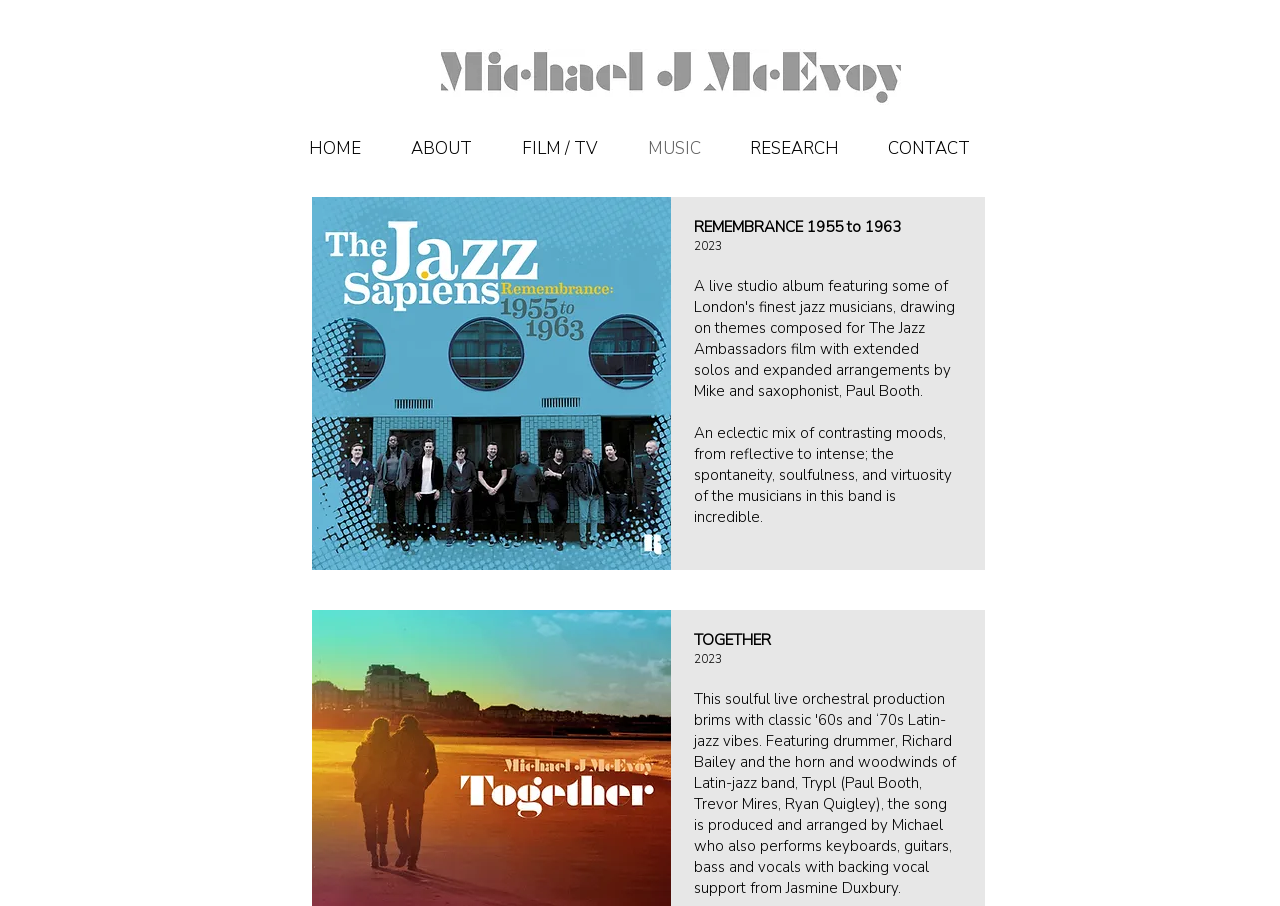What is the title of the album 'REMEMBRANCE 1955 to 1963' released in?
Please provide a detailed answer to the question.

The StaticText element 'REMEMBRANCE 1955 to 1963' is followed by another StaticText element '2023', which suggests that the album 'REMEMBRANCE 1955 to 1963' was released in 2023.